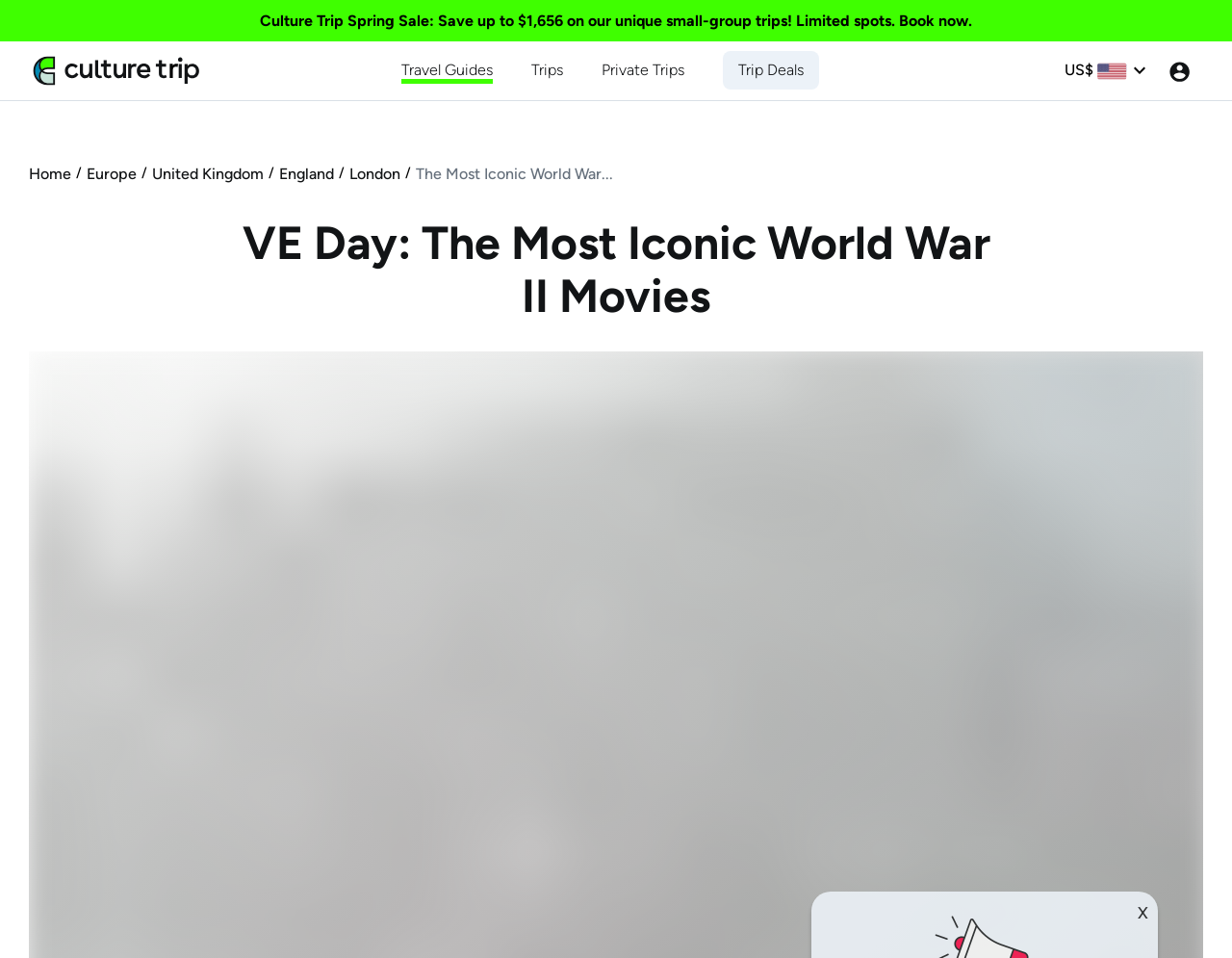What is the currency symbol used on the website?
From the screenshot, supply a one-word or short-phrase answer.

US$